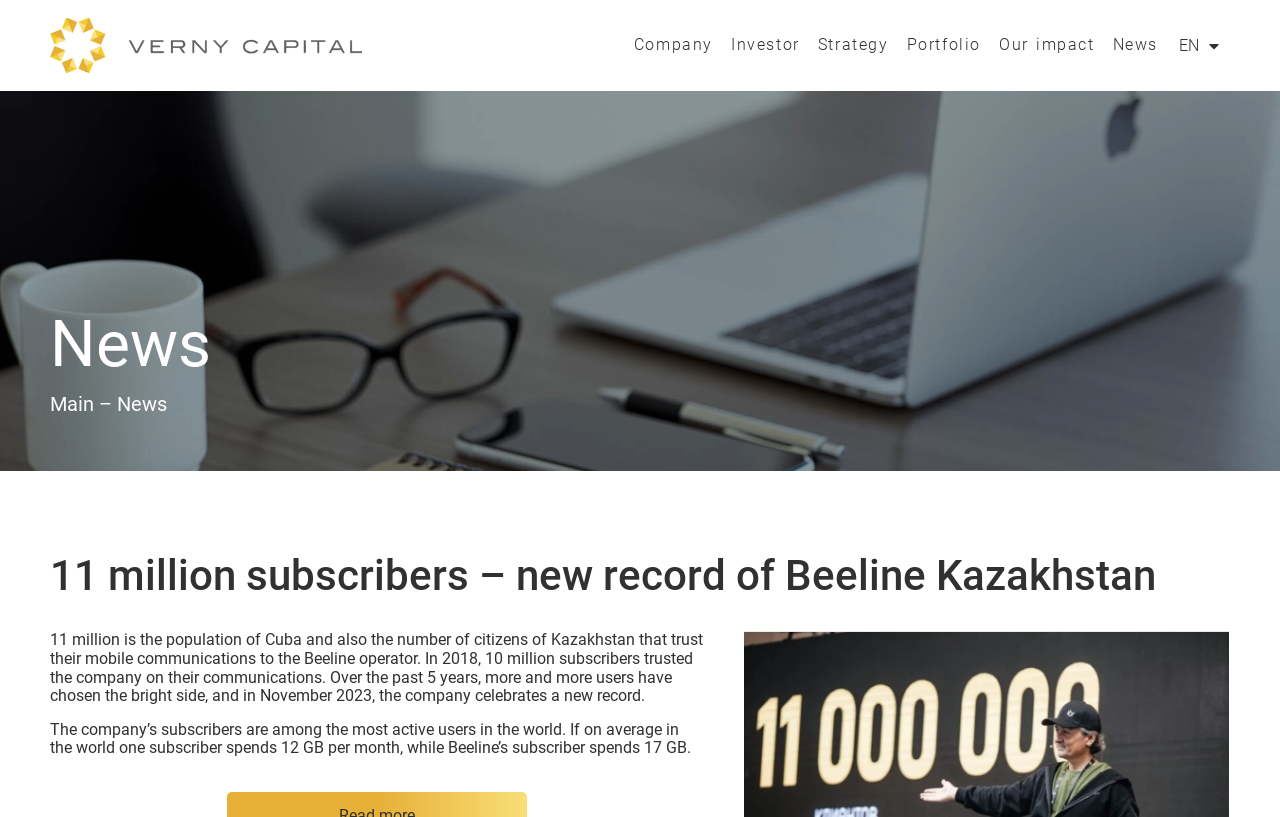Please answer the following question using a single word or phrase: 
What is the company celebrating in November 2023?

A new record